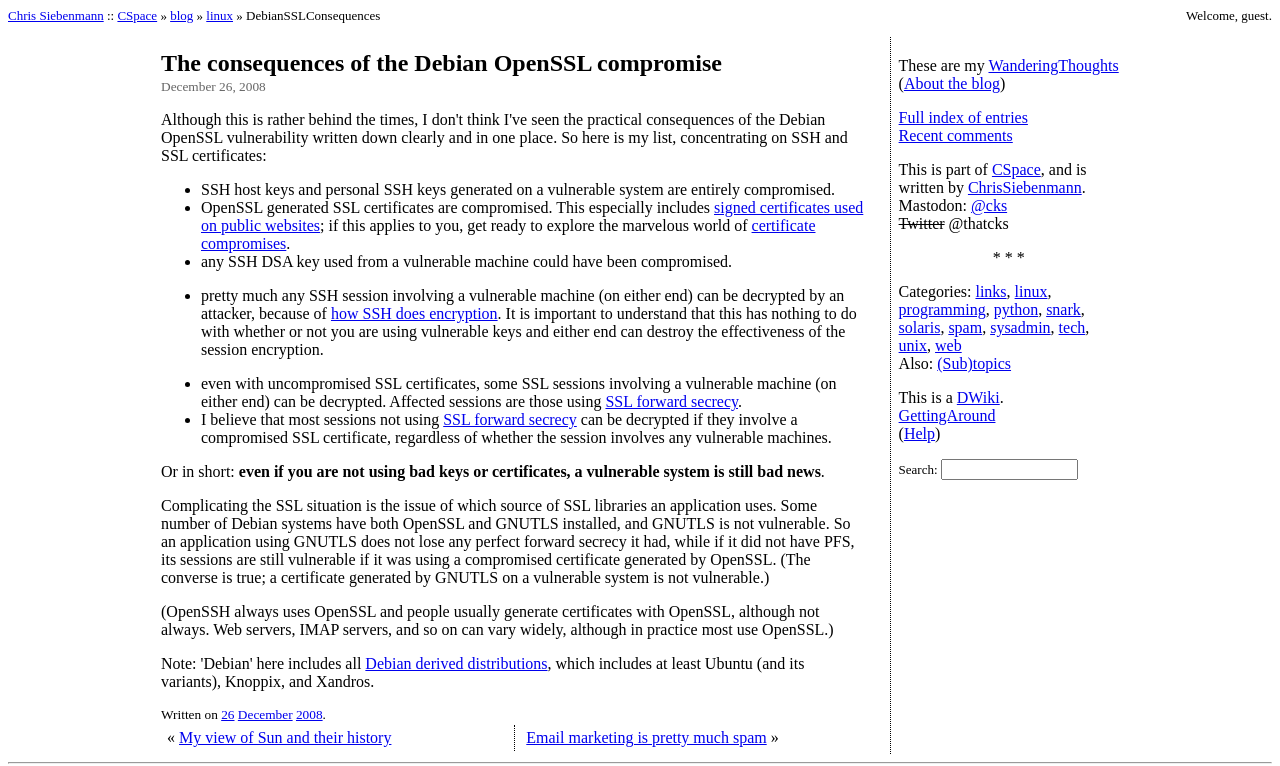What is the impact of a vulnerable system on SSH sessions? Observe the screenshot and provide a one-word or short phrase answer.

They can be decrypted.